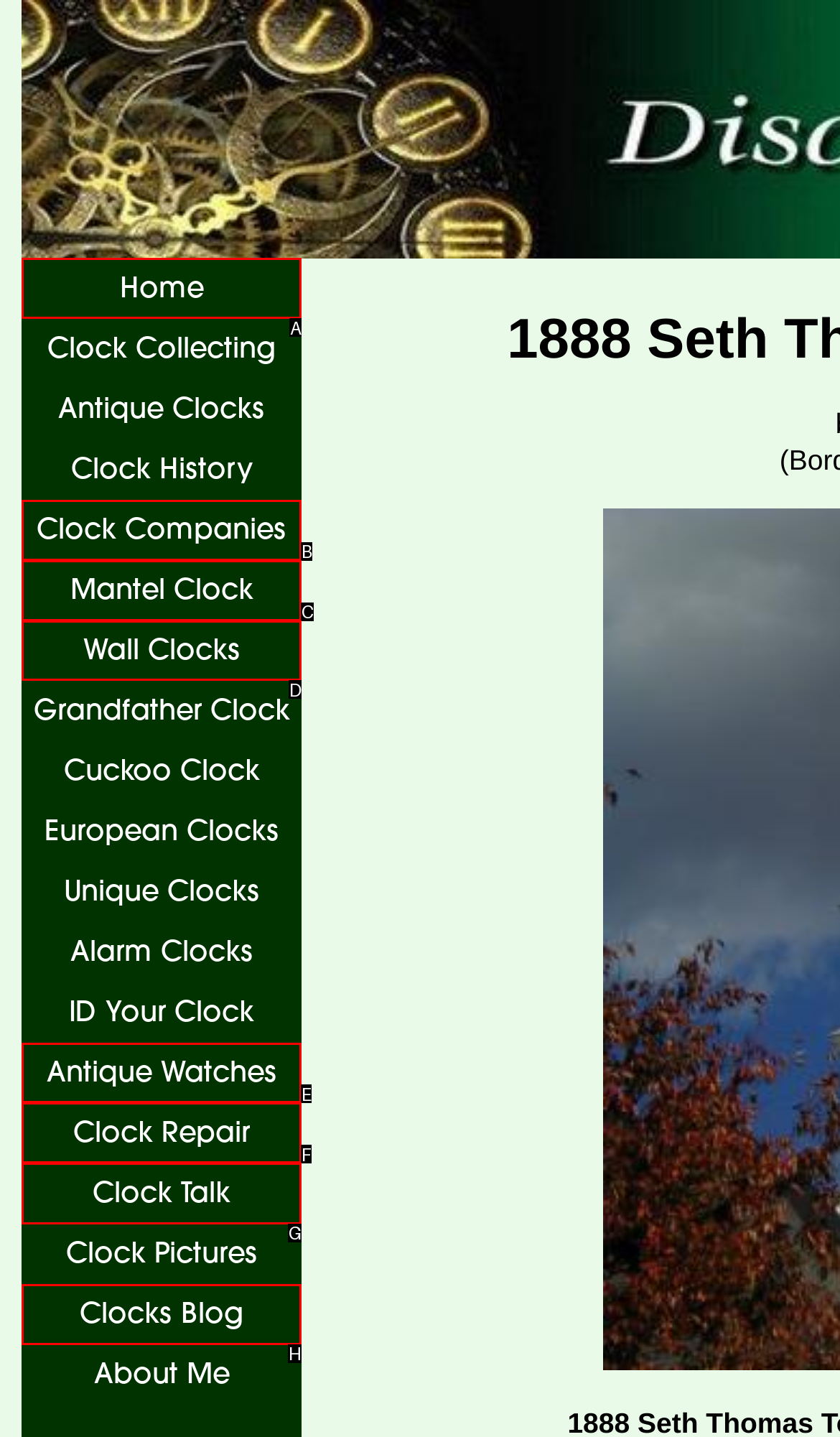From the given options, find the HTML element that fits the description: Home. Reply with the letter of the chosen element.

A